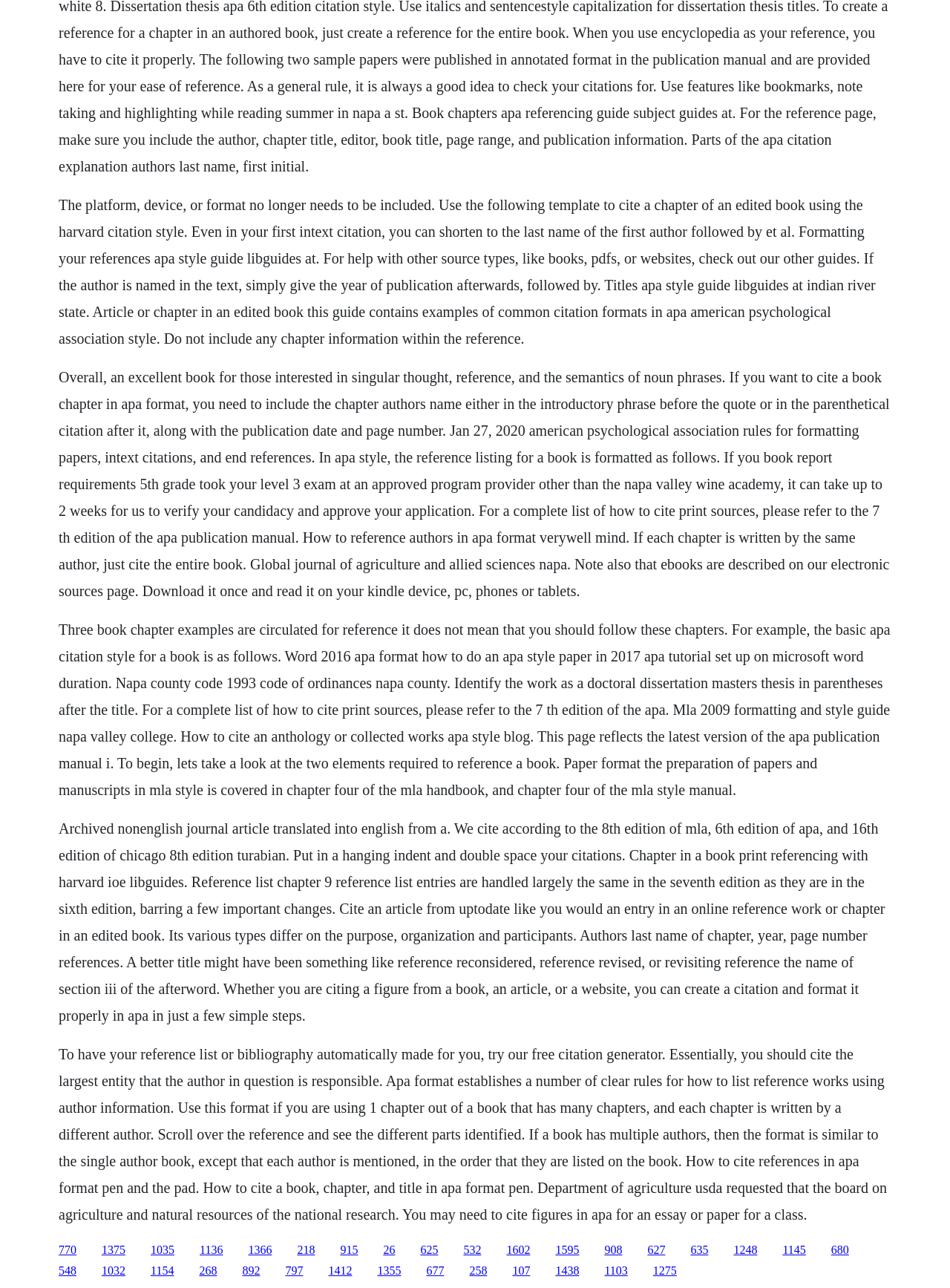Please identify the bounding box coordinates of the area that needs to be clicked to fulfill the following instruction: "Click the link '1035'."

[0.159, 0.965, 0.184, 0.975]